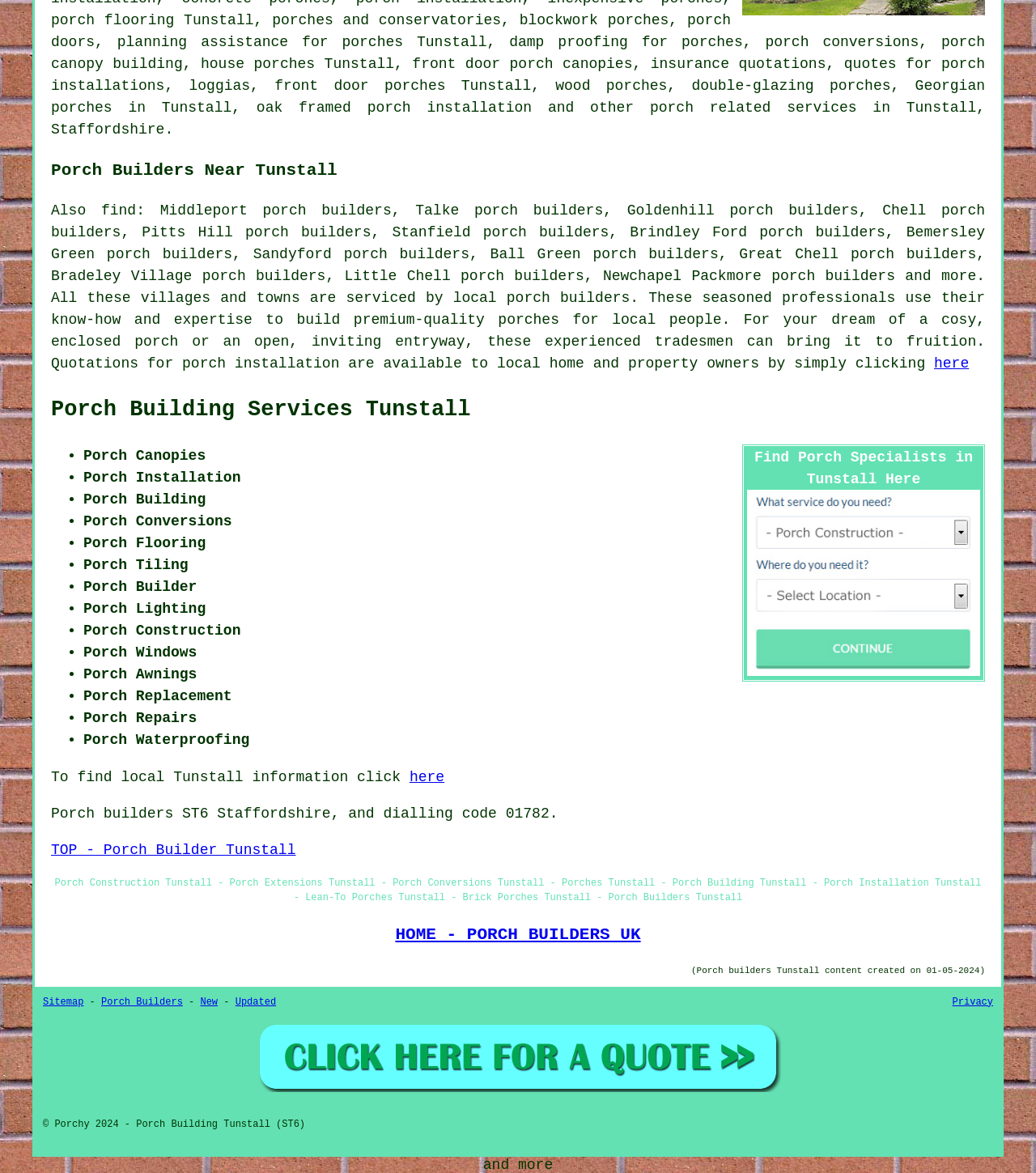What is the dialling code for Tunstall?
Please provide an in-depth and detailed response to the question.

The dialling code for Tunstall is mentioned in the text 'Porch builders ST6 Staffordshire, and dialling code 01782.' which provides the necessary information to answer this question.